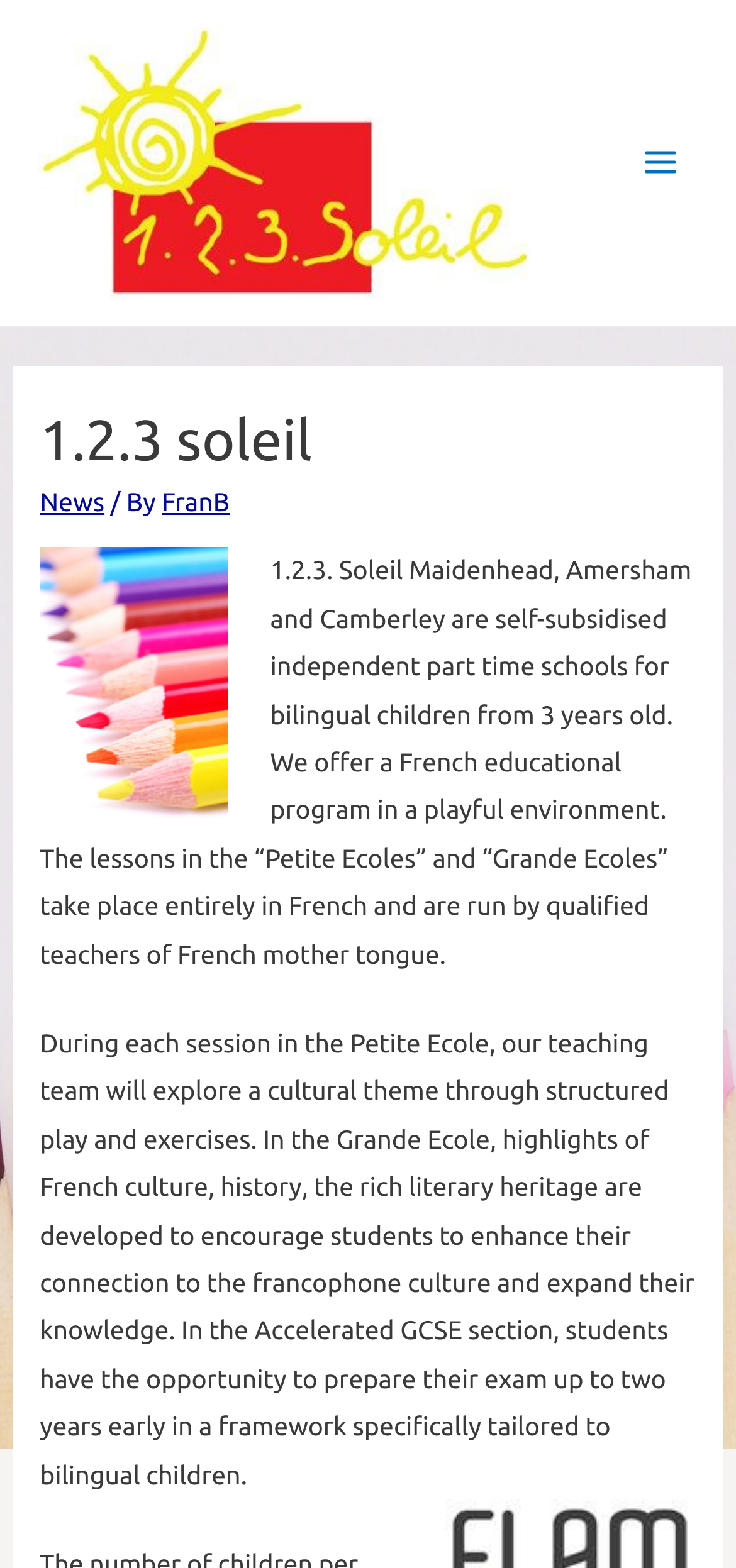What is the age range of children accepted?
Answer the question with detailed information derived from the image.

The webpage mentions that the schools are for bilingual children from 3 years old, indicating that this is the minimum age requirement for admission.